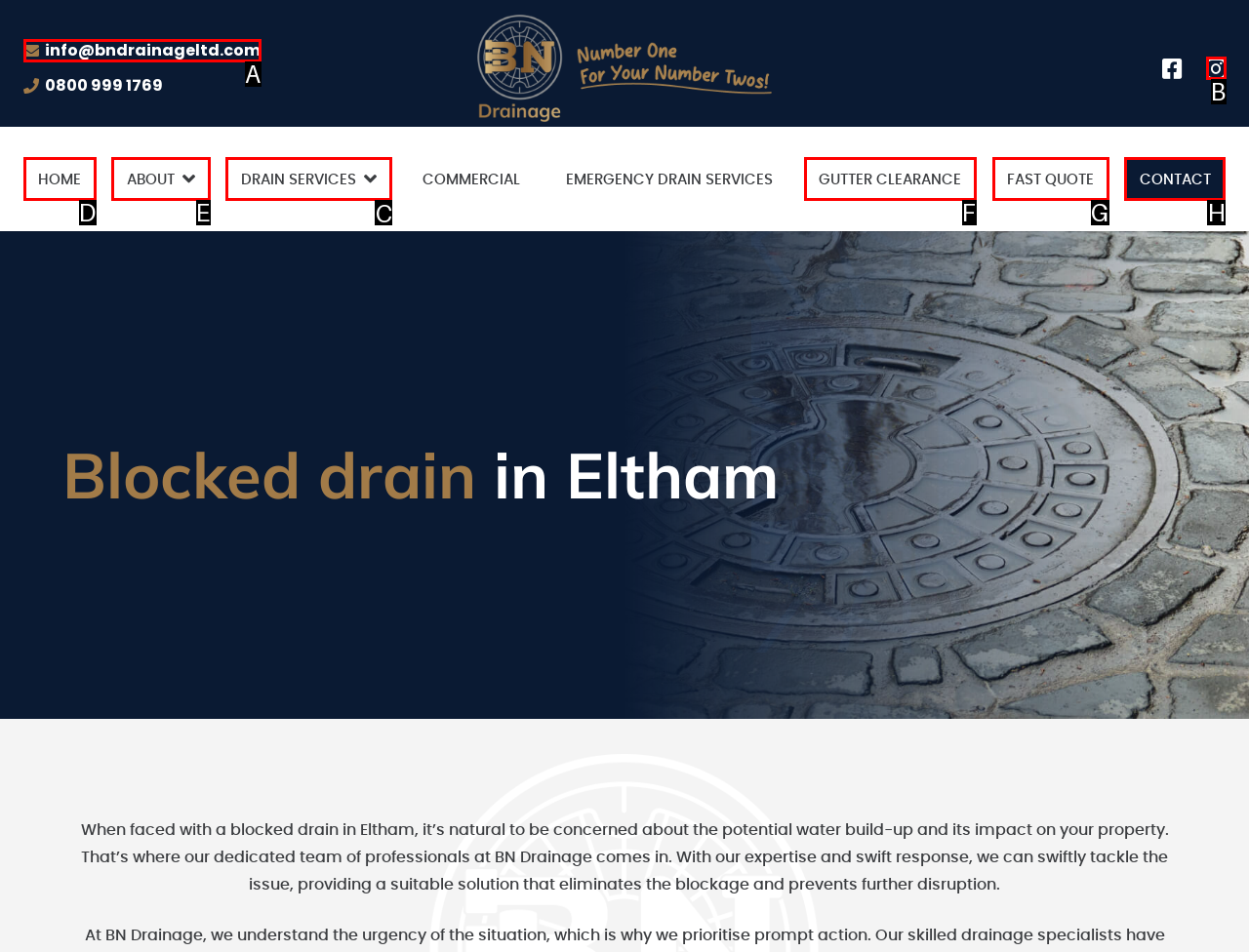Tell me which letter I should select to achieve the following goal: Learn more about our drain services
Answer with the corresponding letter from the provided options directly.

C